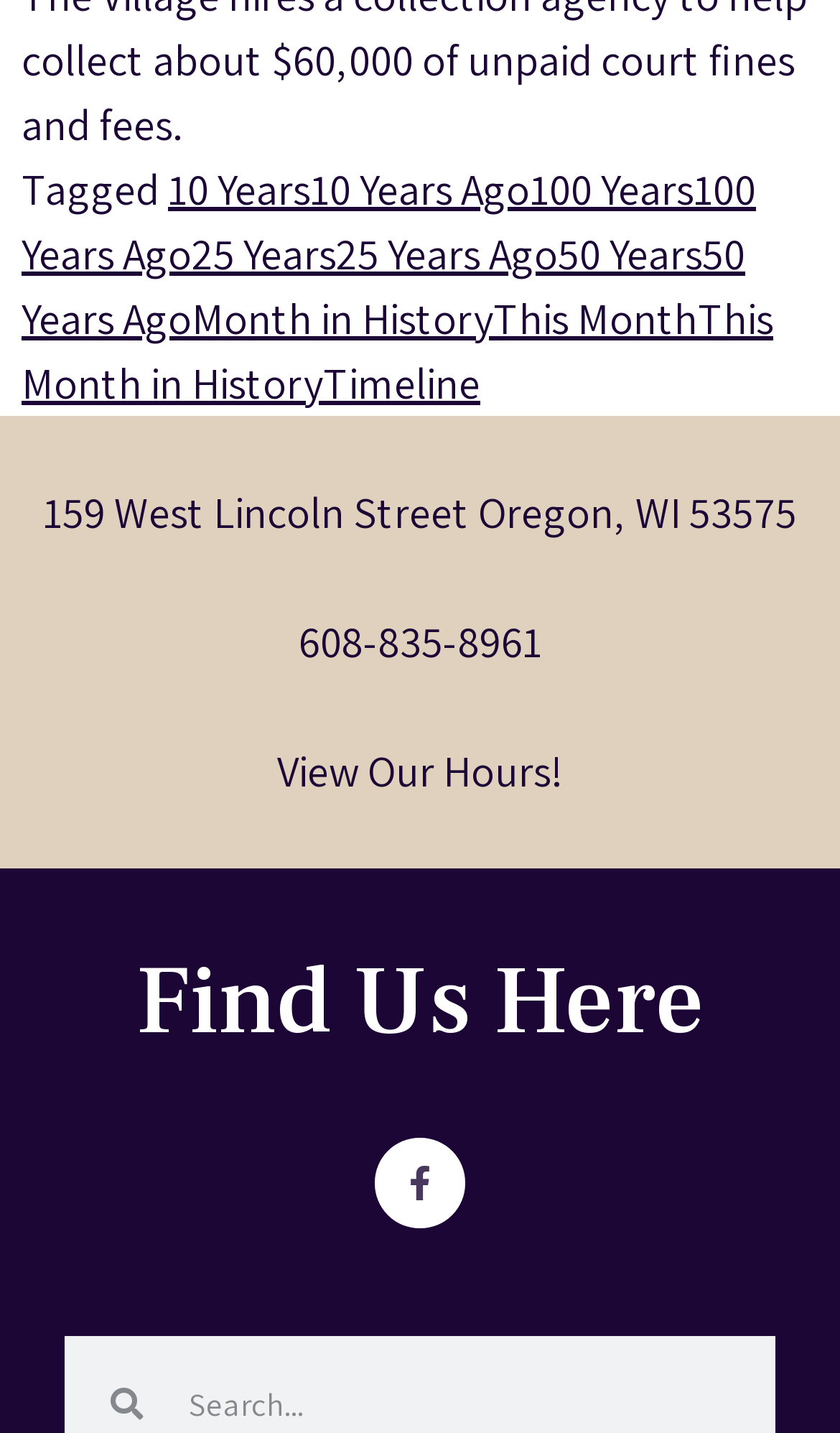Please answer the following query using a single word or phrase: 
What social media platform is represented by the icon?

Facebook